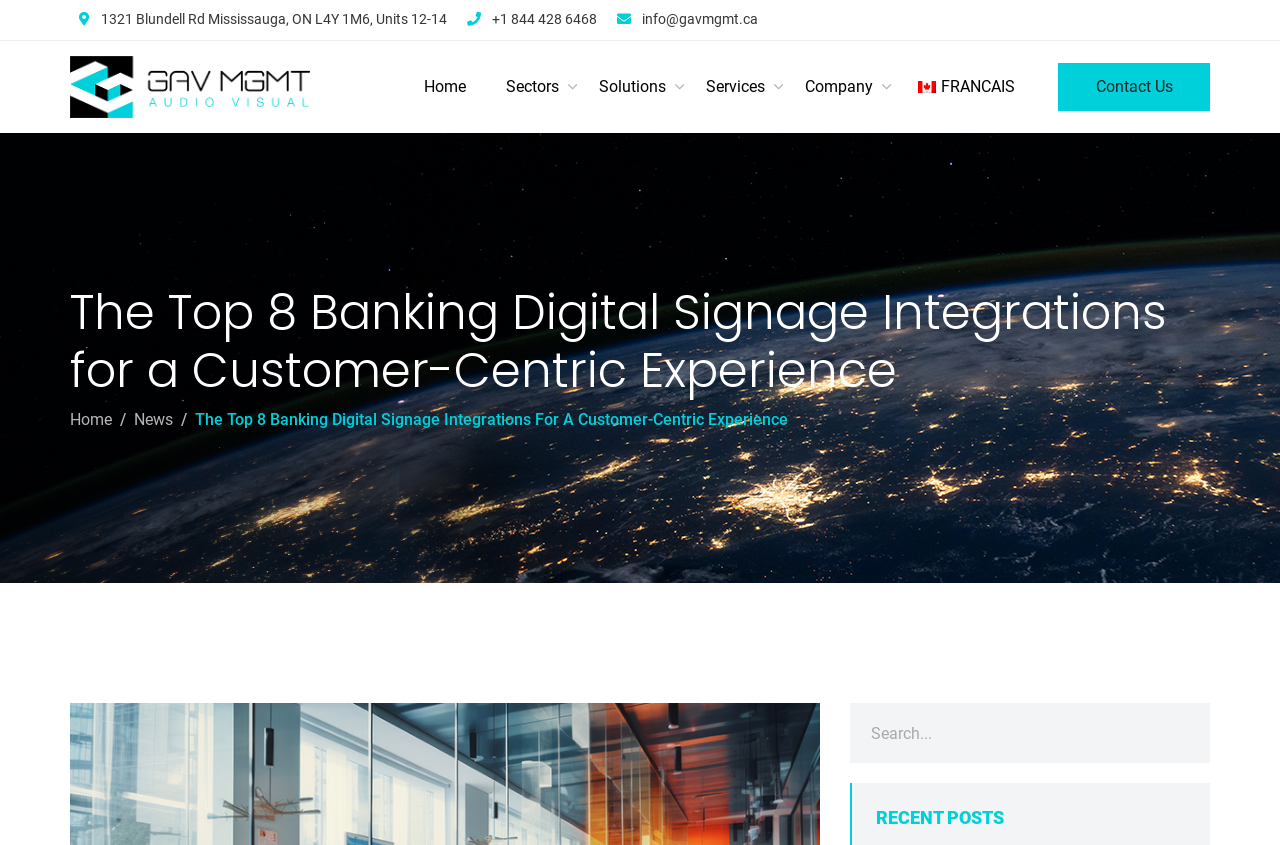Look at the image and write a detailed answer to the question: 
Is there a search function on the webpage?

I found the search function by looking at the bottom section of the webpage. There is a search box with a magnifying glass icon, which suggests that users can search for content on the webpage.